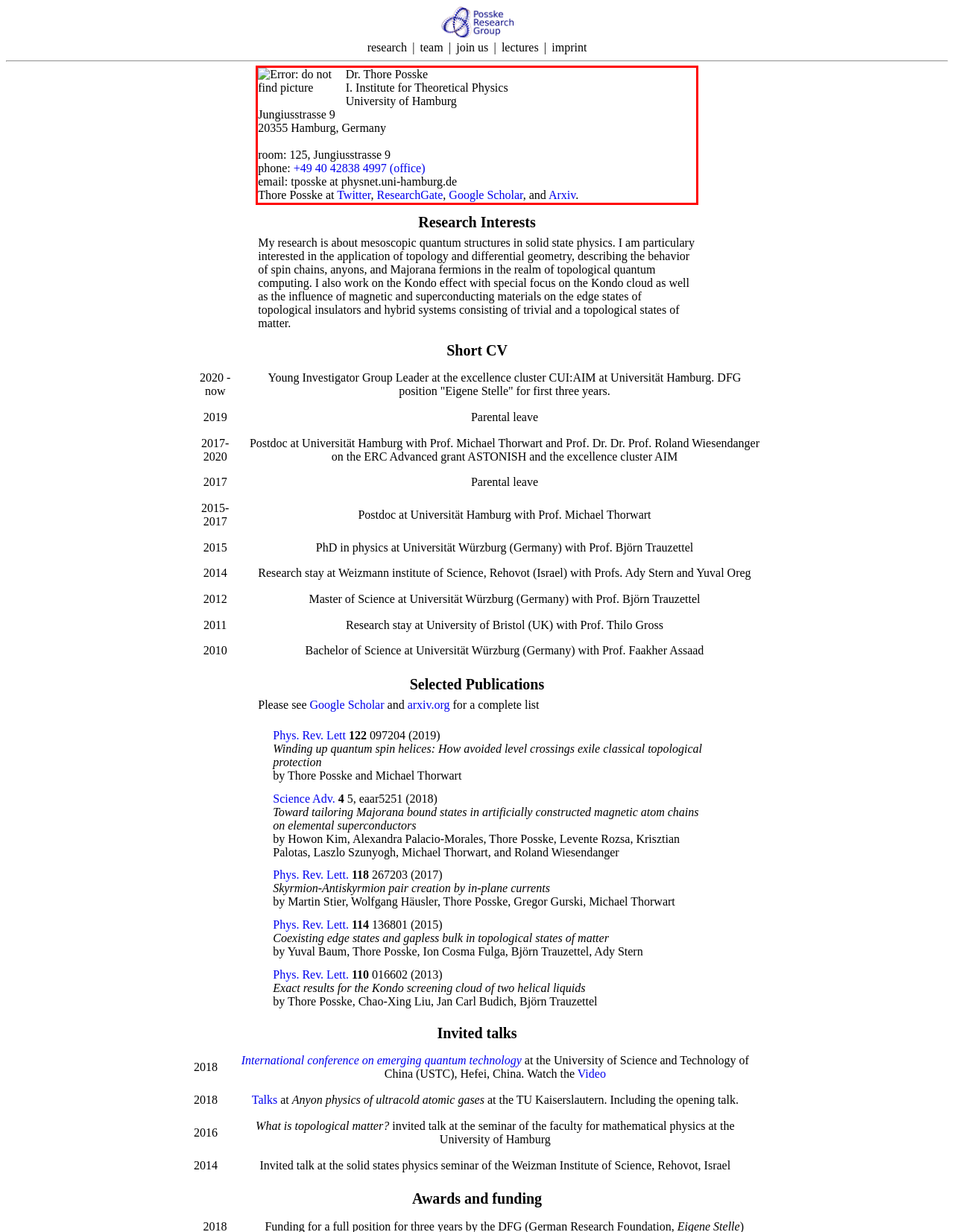Please analyze the screenshot of a webpage and extract the text content within the red bounding box using OCR.

Dr. Thore Posske I. Institute for Theoretical Physics University of Hamburg Jungiusstrasse 9 20355 Hamburg, Germany room: 125, Jungiusstrasse 9 phone: +49 40 42838 4997 (office) email: tposske at physnet.uni-hamburg.de Thore Posske at Twitter, ResearchGate, Google Scholar, and Arxiv.